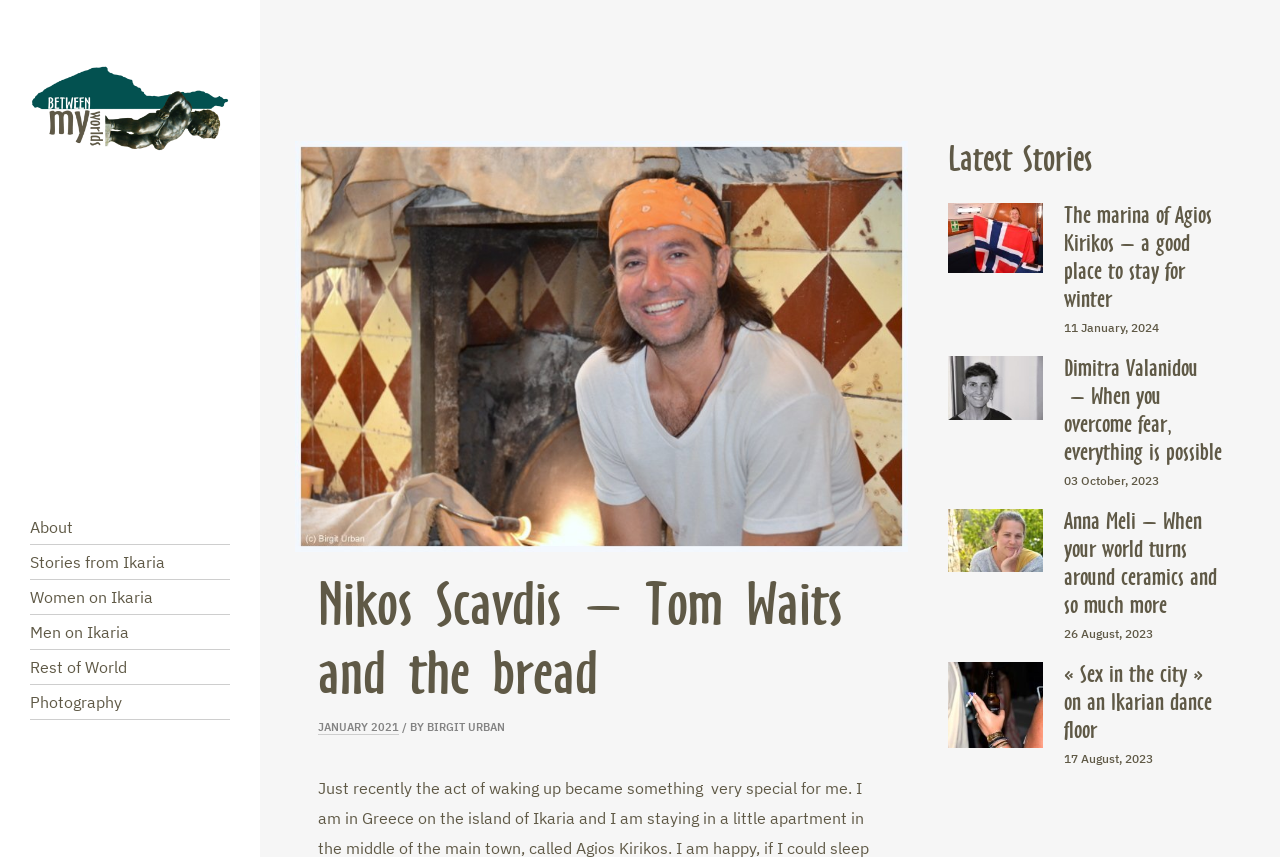Analyze the image and provide a detailed answer to the question: What is the date of the article 'Anna Meli – When your world turns around ceramics and so much more'?

I looked at the article 'Anna Meli – When your world turns around ceramics and so much more' and found the date '26 August, 2023' mentioned below the article title.